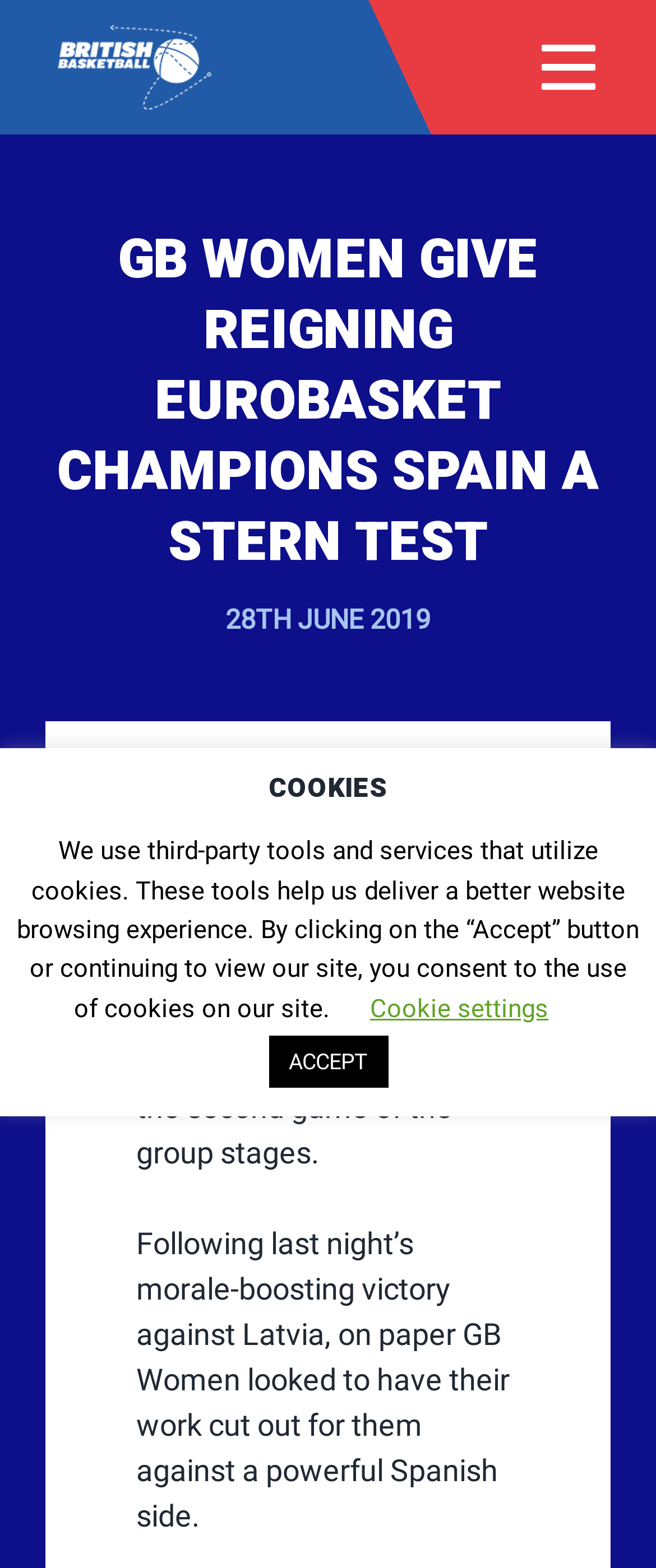Provide a thorough and detailed response to the question by examining the image: 
What is the purpose of the third-party tools?

The webpage mentions 'We use third-party tools and services that utilize cookies. These tools help us deliver a better website browsing experience.', which explains the purpose of the third-party tools.